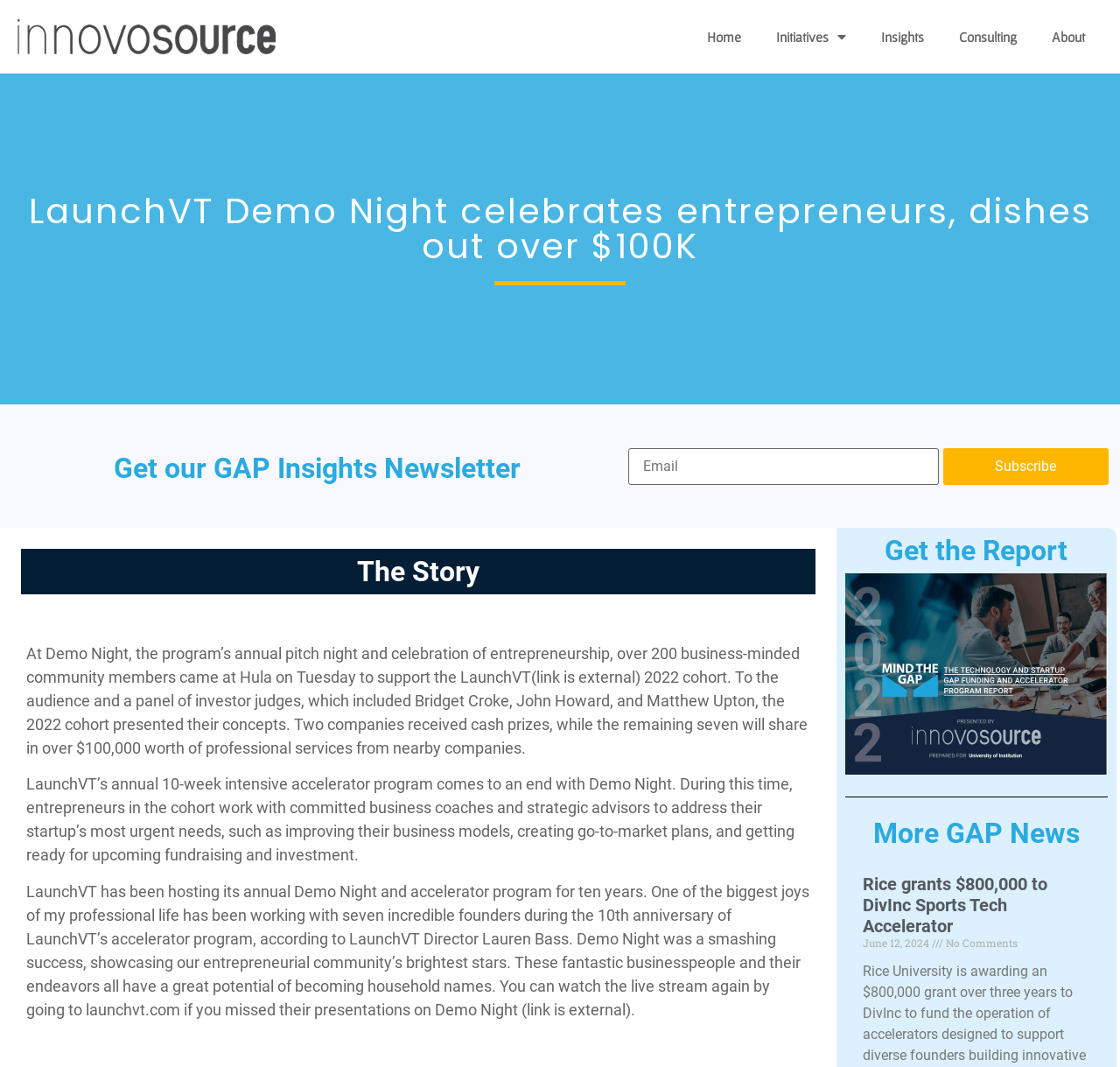Using the information in the image, could you please answer the following question in detail:
How long is the intensive accelerator program?

According to the StaticText element with the text 'LaunchVT’s annual 10-week intensive accelerator program comes to an end with Demo Night.', we can determine that the intensive accelerator program is 10 weeks long.